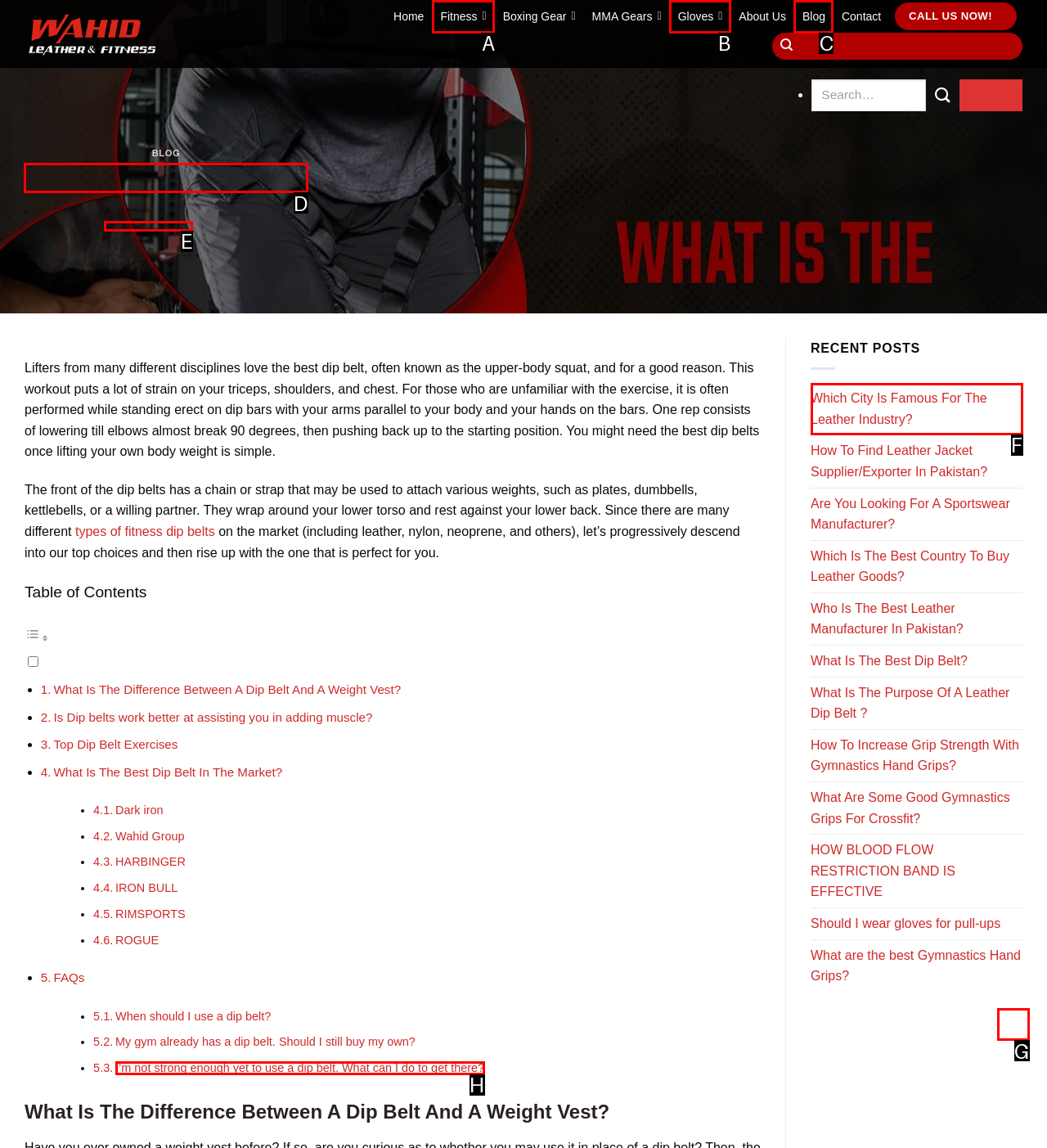Identify the correct letter of the UI element to click for this task: Read the blog post
Respond with the letter from the listed options.

D